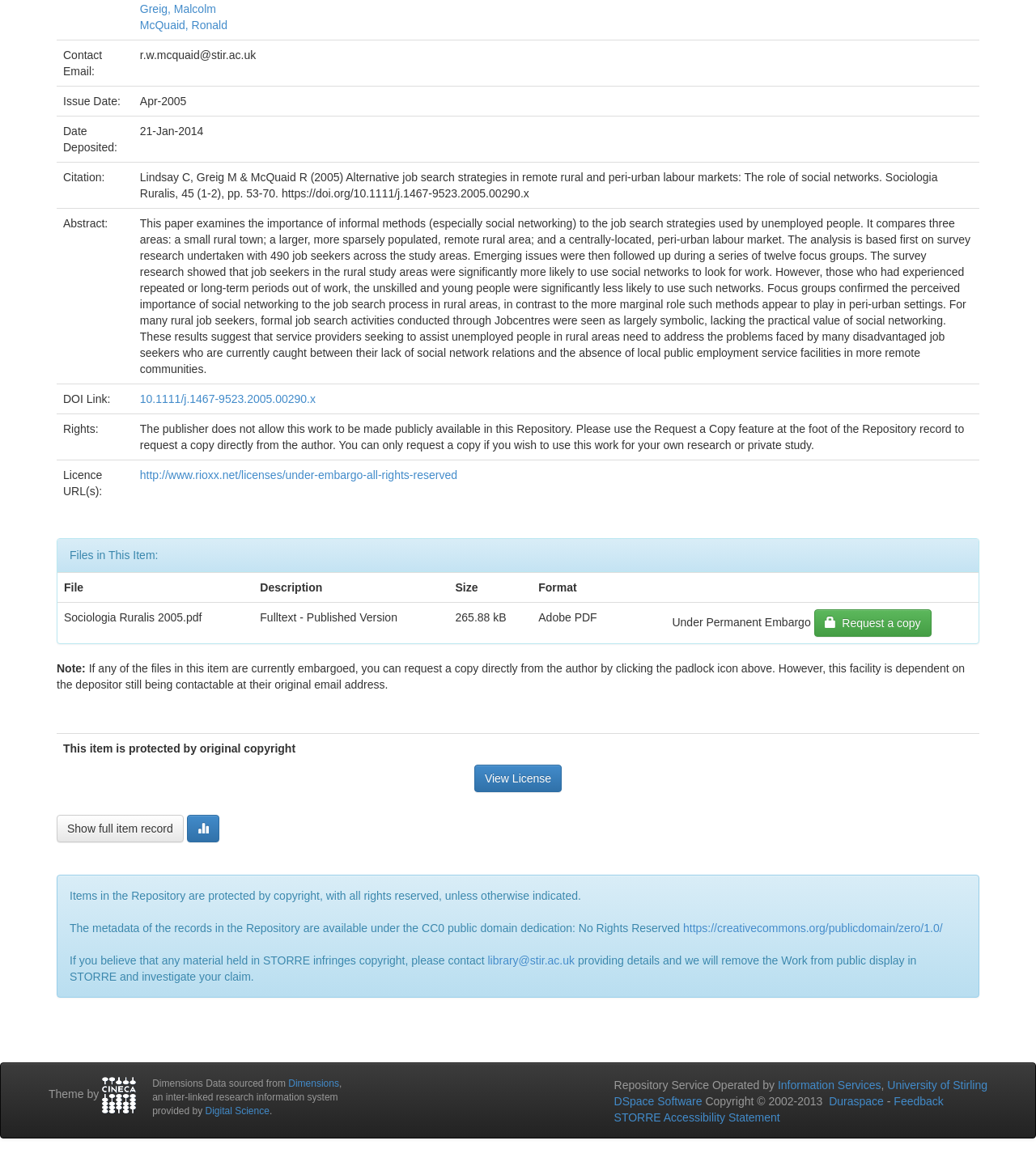Given the element description, predict the bounding box coordinates in the format (top-left x, top-left y, bottom-right x, bottom-right y). Make sure all values are between 0 and 1. Here is the element description: parent_node: Show full item record

[0.18, 0.709, 0.211, 0.733]